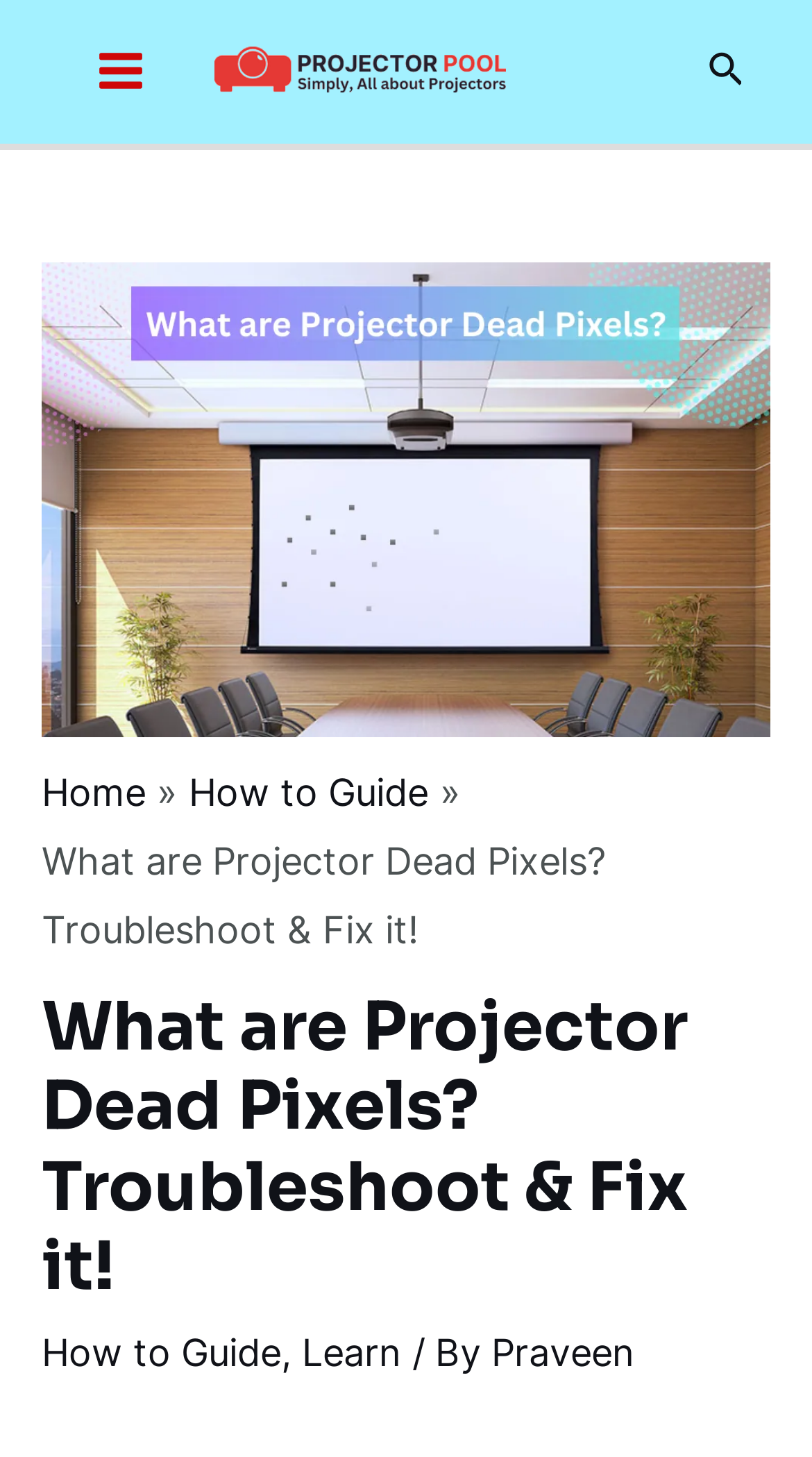Locate the bounding box coordinates of the element that should be clicked to execute the following instruction: "Read the article by Praveen".

[0.605, 0.914, 0.782, 0.944]